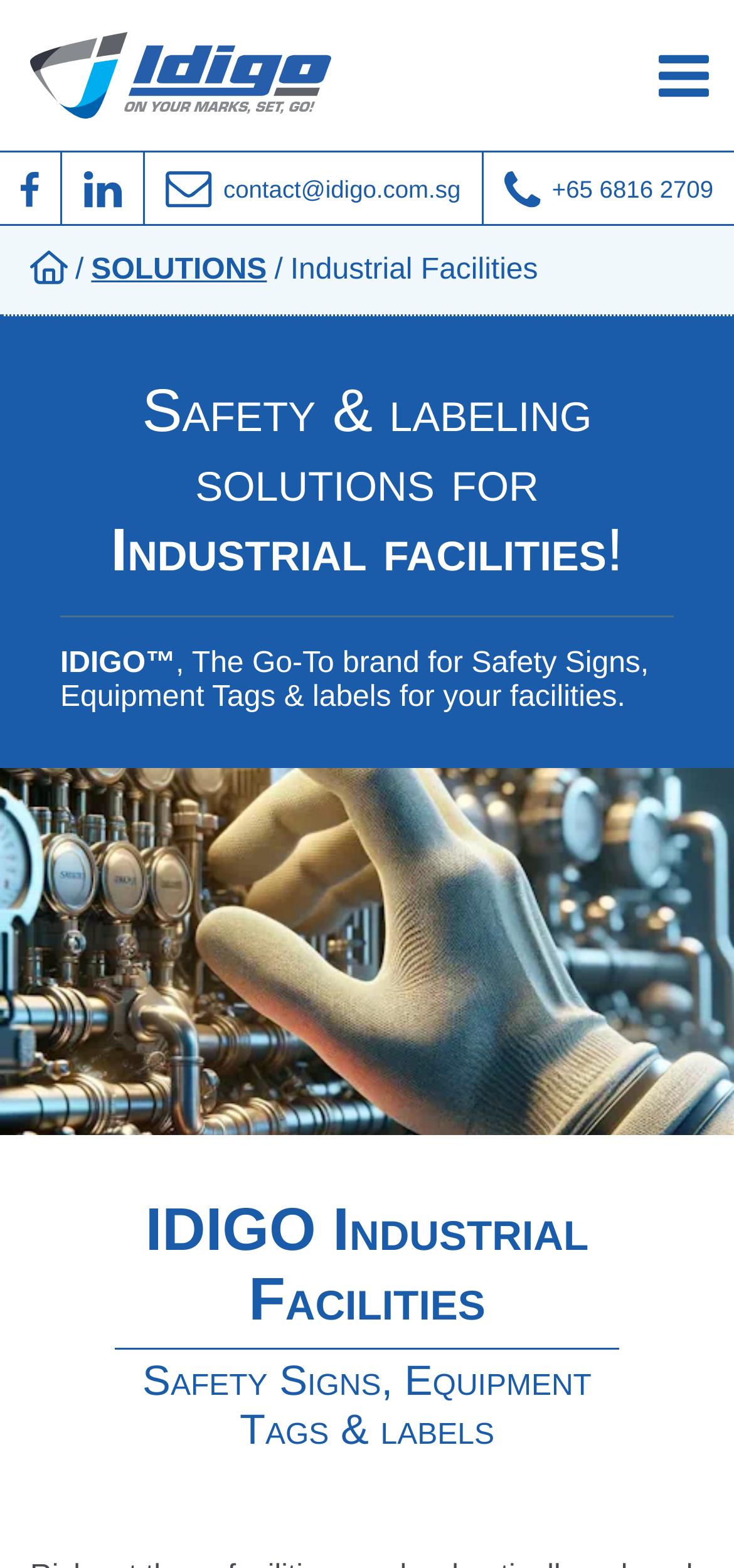Locate the bounding box of the UI element described in the following text: "parent_node: contact@idigo.com.sg title="Idigo Facebook page"".

[0.0, 0.097, 0.081, 0.143]